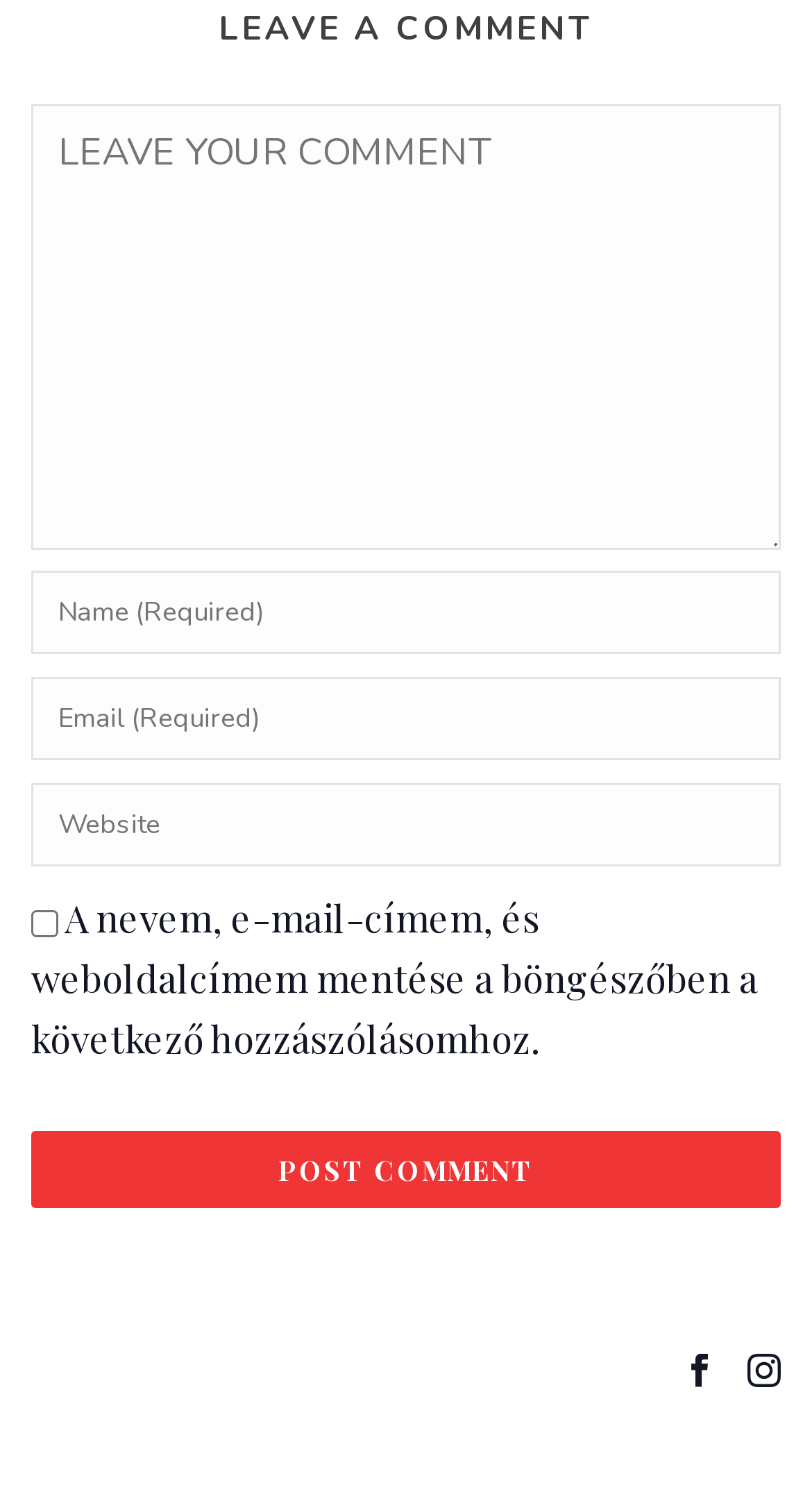Given the element description name="author" placeholder="Name (Required)", specify the bounding box coordinates of the corresponding UI element in the format (top-left x, top-left y, bottom-right x, bottom-right y). All values must be between 0 and 1.

[0.038, 0.384, 0.962, 0.44]